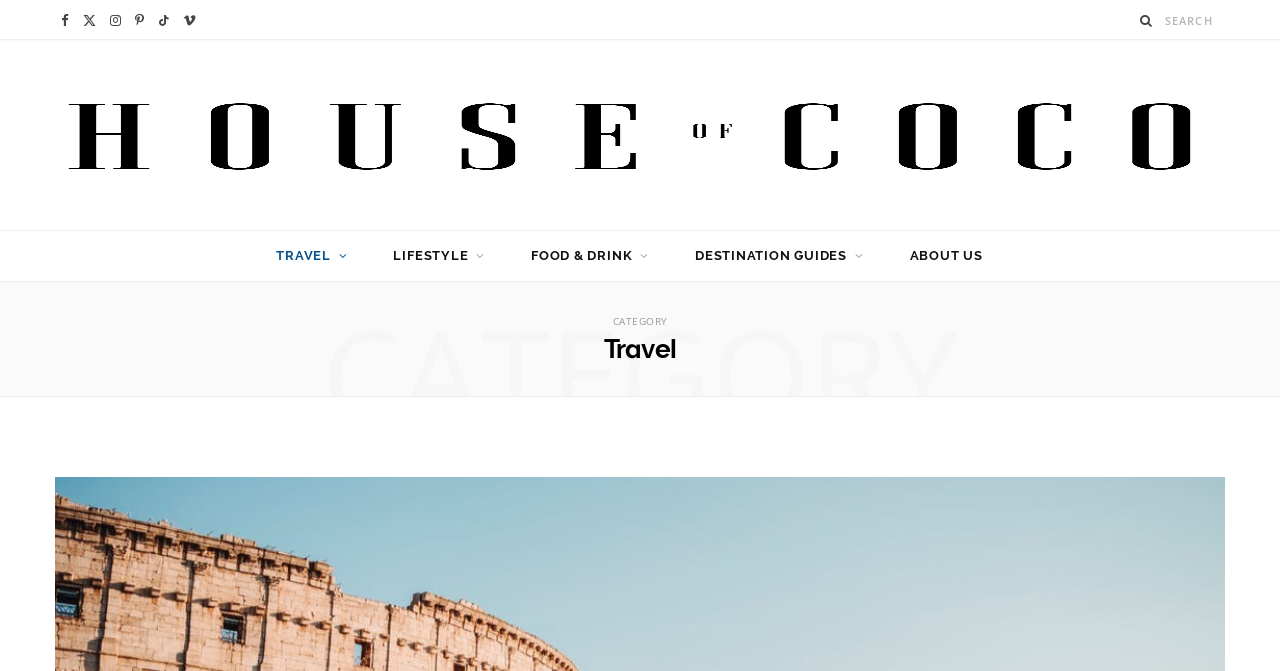Show me the bounding box coordinates of the clickable region to achieve the task as per the instruction: "Go to Destination Guides".

[0.527, 0.343, 0.691, 0.42]